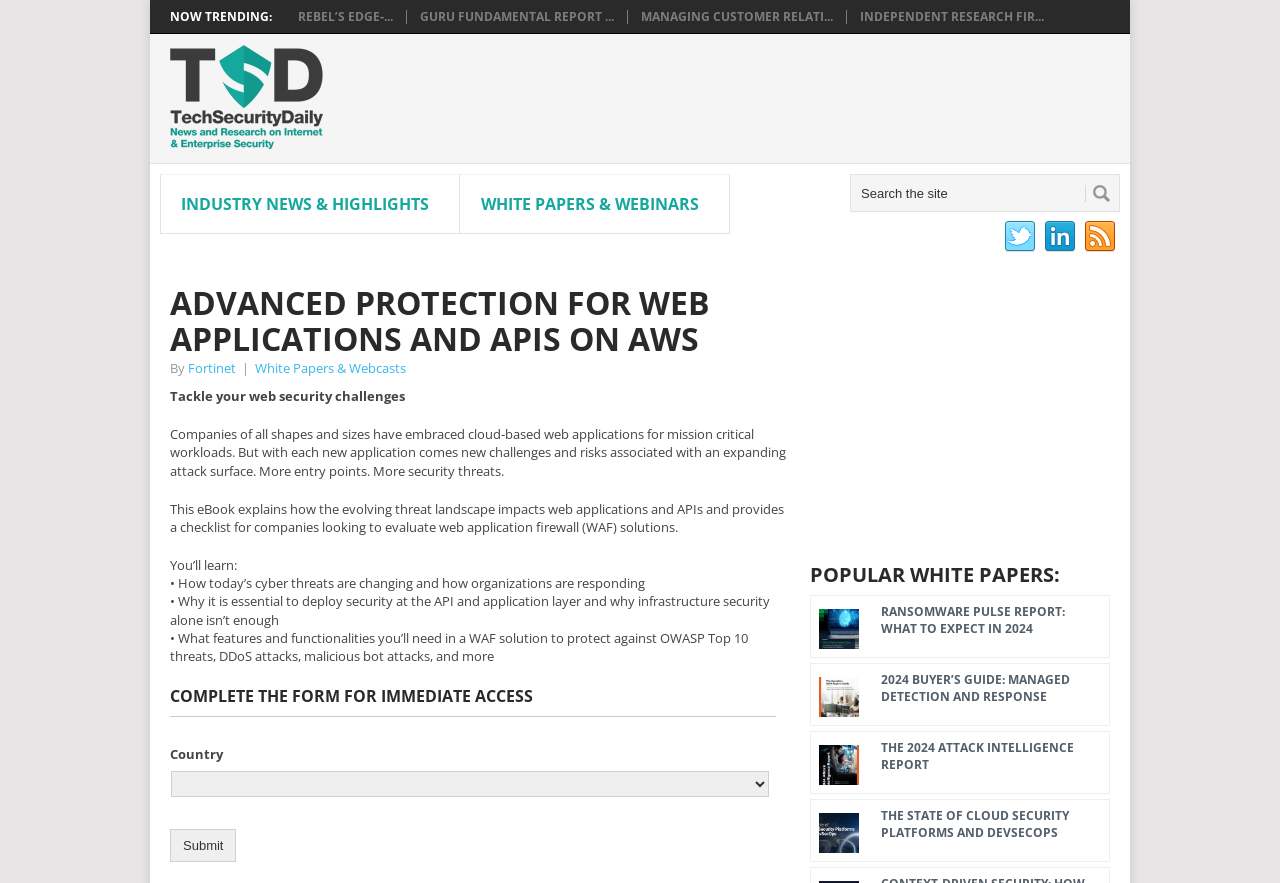What is the company that provides the WAF solution?
Answer the question using a single word or phrase, according to the image.

Fortinet